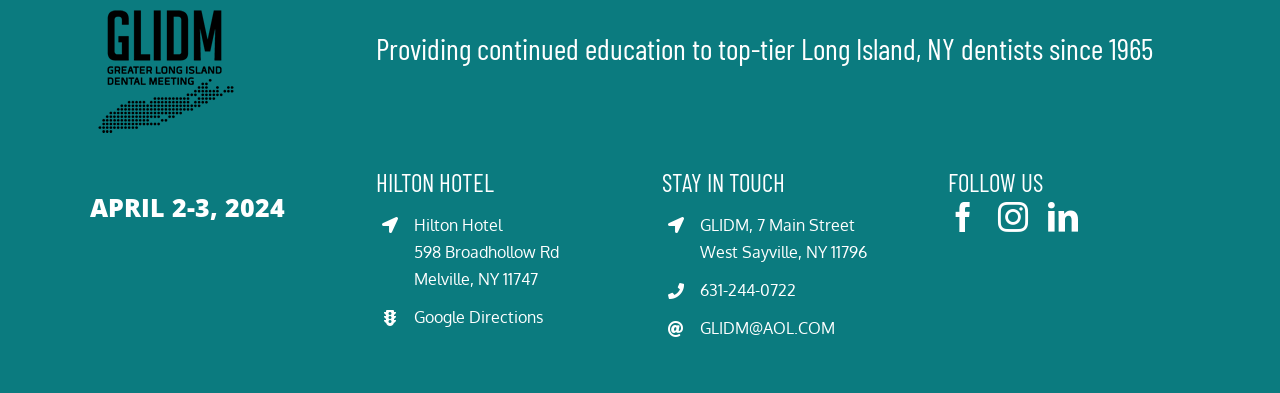From the webpage screenshot, predict the bounding box of the UI element that matches this description: "Google Directions".

[0.324, 0.782, 0.424, 0.833]